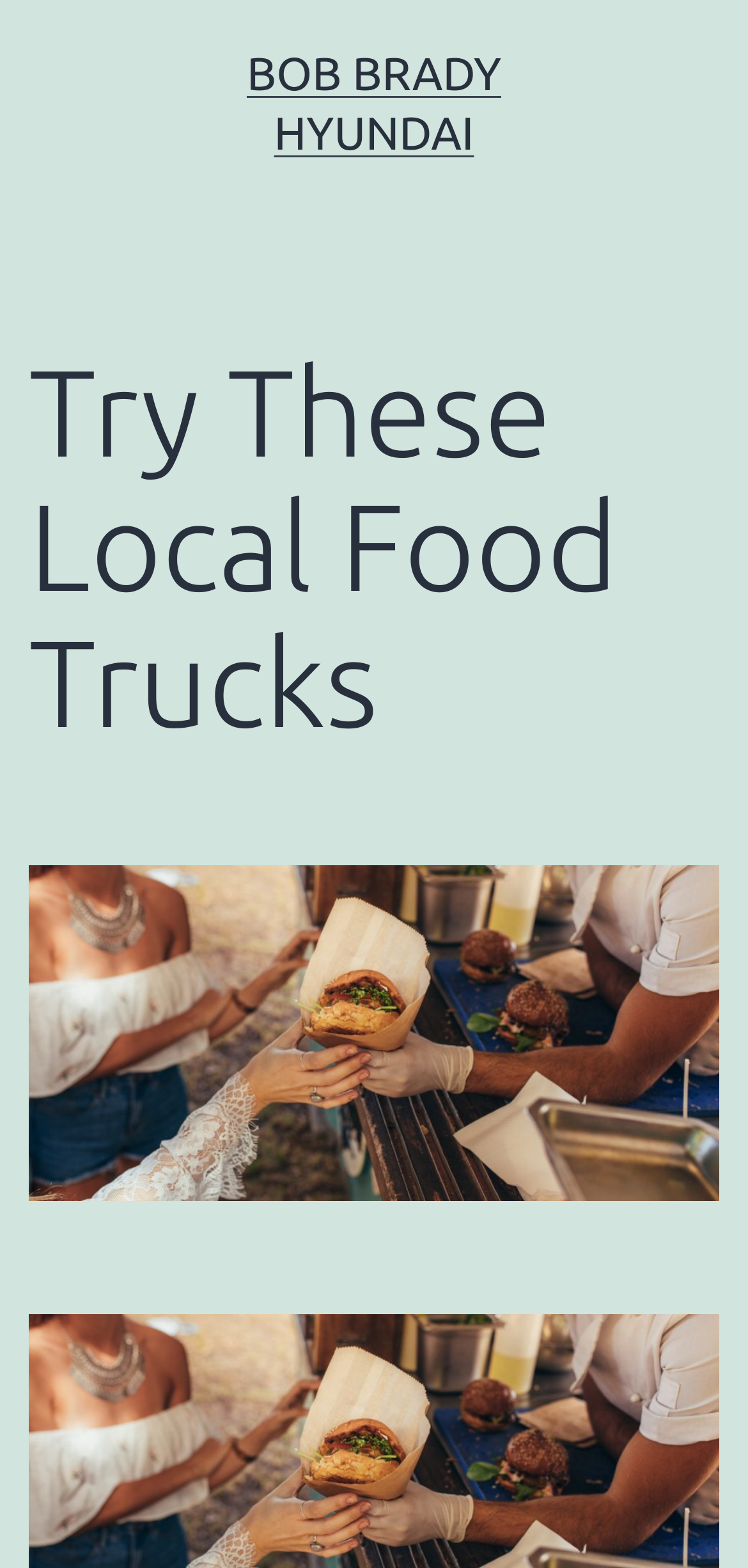Identify the main heading of the webpage and provide its text content.

Try These Local Food Trucks